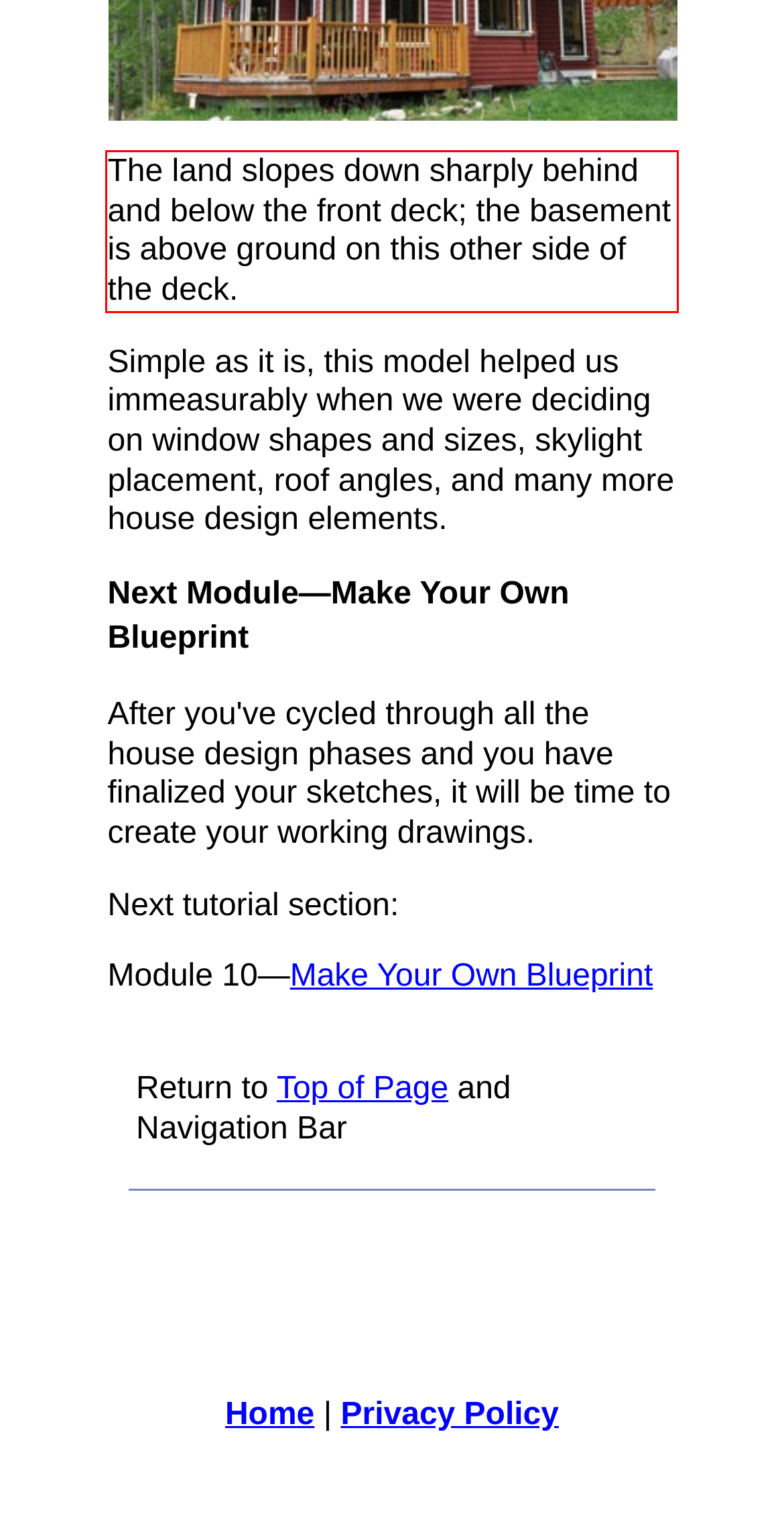Please perform OCR on the text content within the red bounding box that is highlighted in the provided webpage screenshot.

The land slopes down sharply behind and below the front deck; the basement is above ground on this other side of the deck.